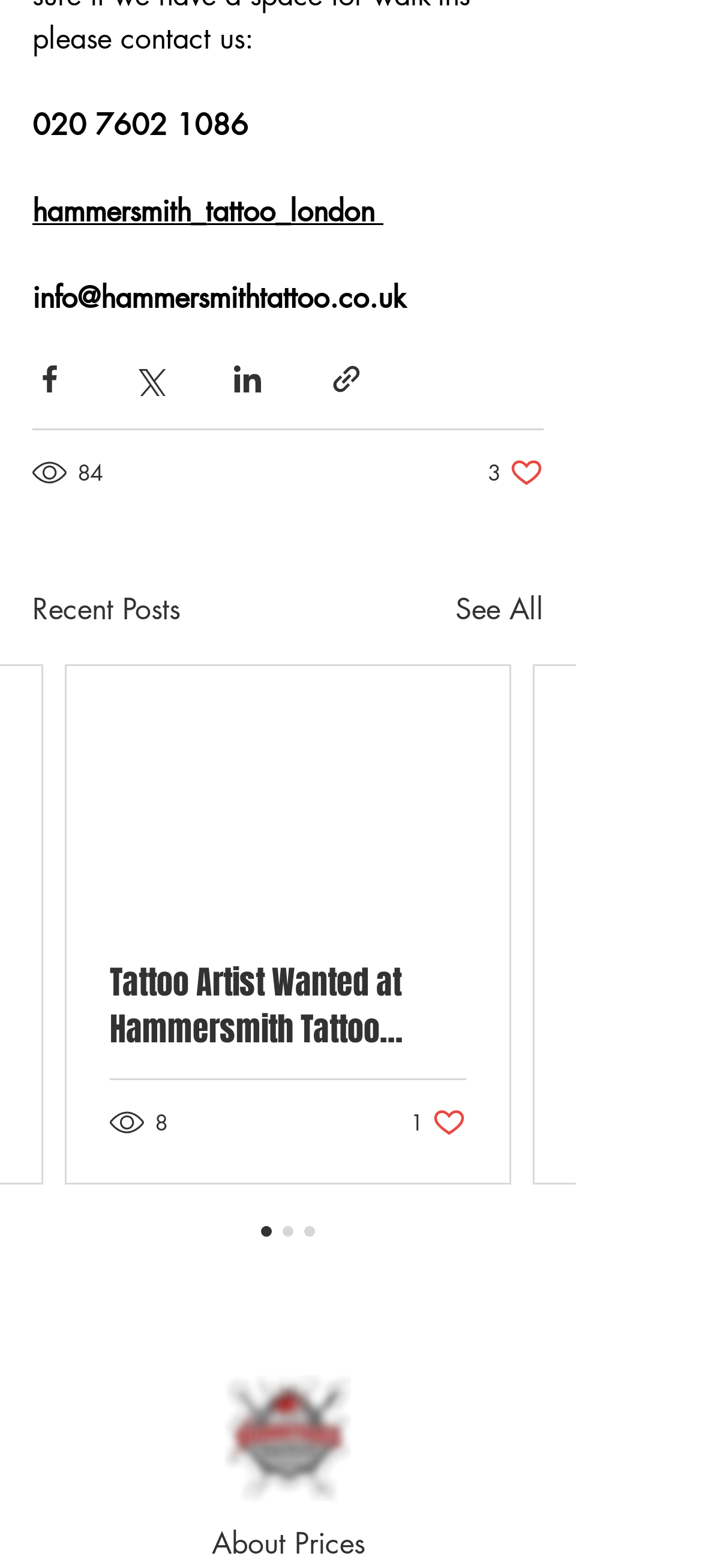Please identify the bounding box coordinates of the area that needs to be clicked to follow this instruction: "Visit Instagram".

[0.108, 0.82, 0.208, 0.865]